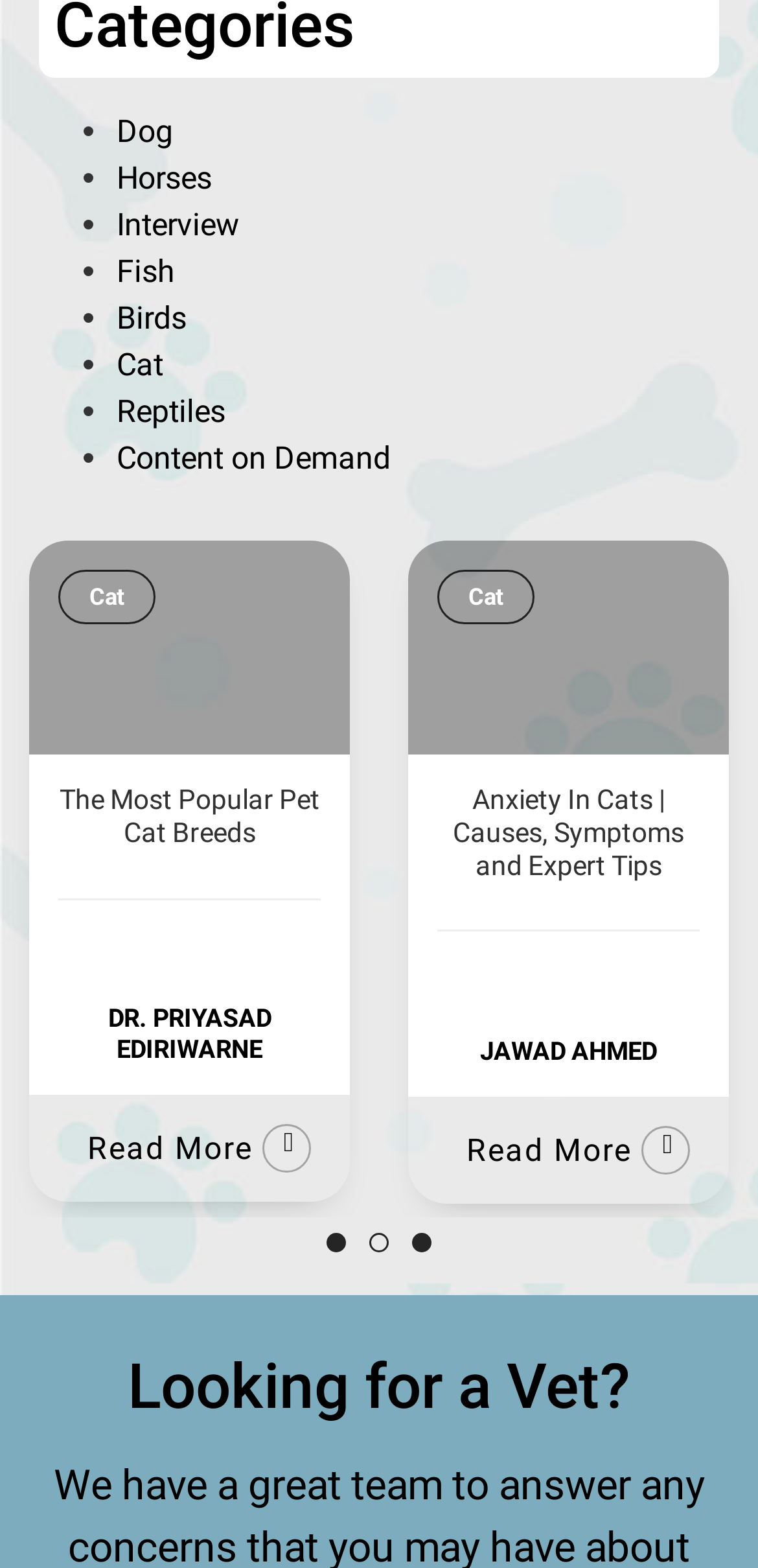What is the purpose of the webpage?
Please use the image to deliver a detailed and complete answer.

The webpage has a heading 'Looking for a Vet?' which suggests that the purpose of the webpage is to help users find a veterinarian or a veterinary service.